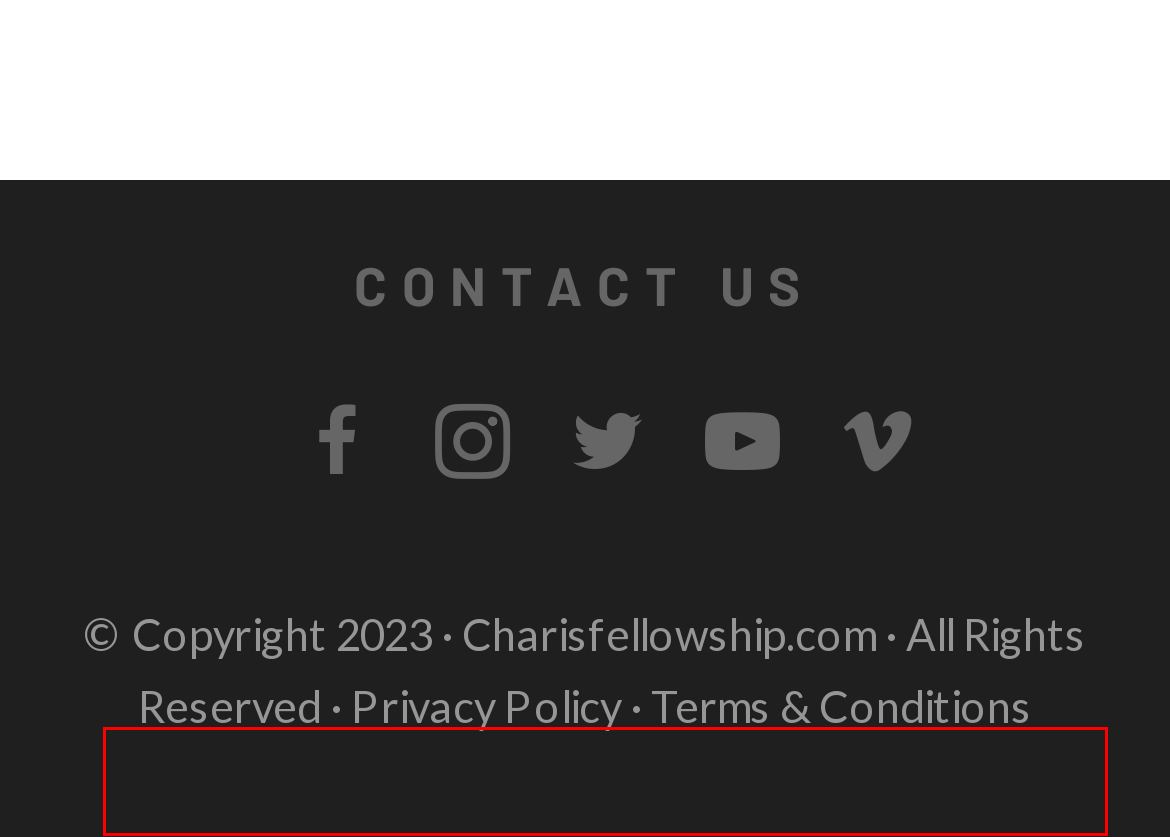You are given a screenshot of a webpage with a red rectangle bounding box around an element. Choose the best webpage description that matches the page after clicking the element in the bounding box. Here are the candidates:
A. Get In Touch - Charis Fellowship
B. ‘Understanding Islam’ Course Offered at Grace - Charis Fellowship
C. Hawaii Grandfather Shepherds His Athletic Family - Charis Fellowship
D. Charis Fellowship - Planting Churches | Training Leaders
E. Directory - Charis Fellowship
F. Privacy Policy - Charis Fellowship
G. News - Charis Fellowship
H. Archived Posts - Charis Fellowship

B